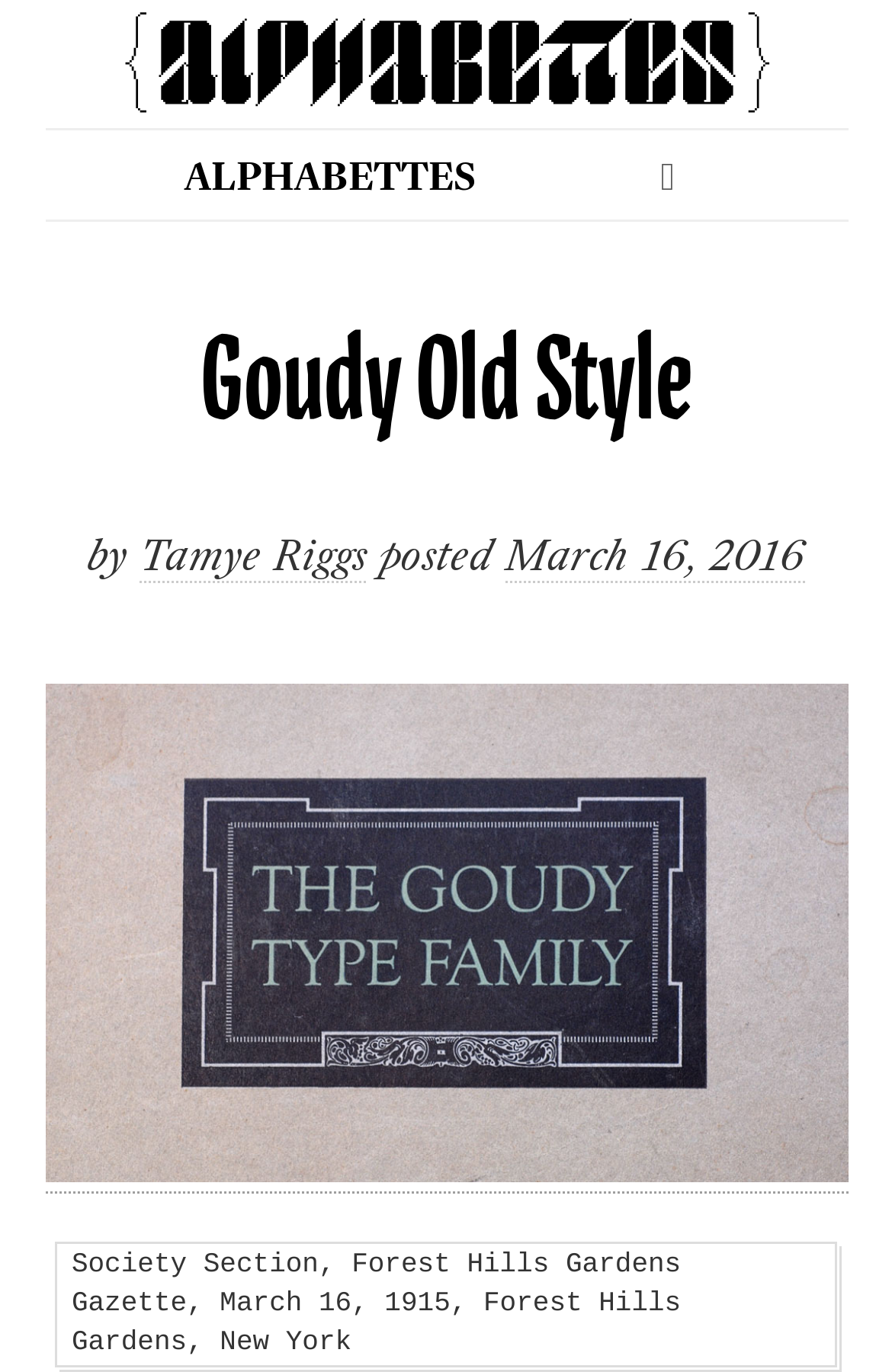Provide the bounding box coordinates for the specified HTML element described in this description: "Finger Nail Test Probe". The coordinates should be four float numbers ranging from 0 to 1, in the format [left, top, right, bottom].

None